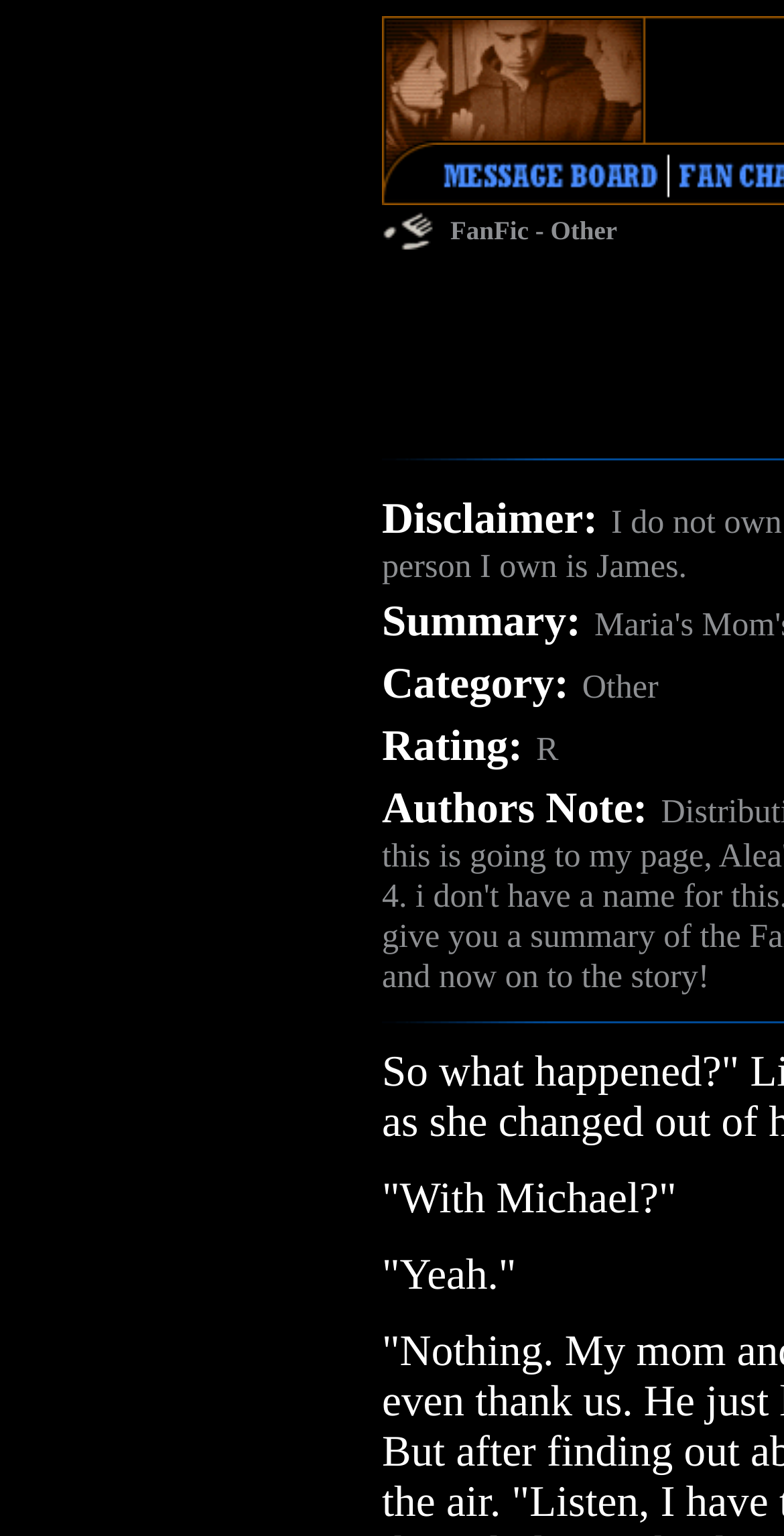What is the rating system used on this webpage?
Please look at the screenshot and answer using one word or phrase.

Not specified